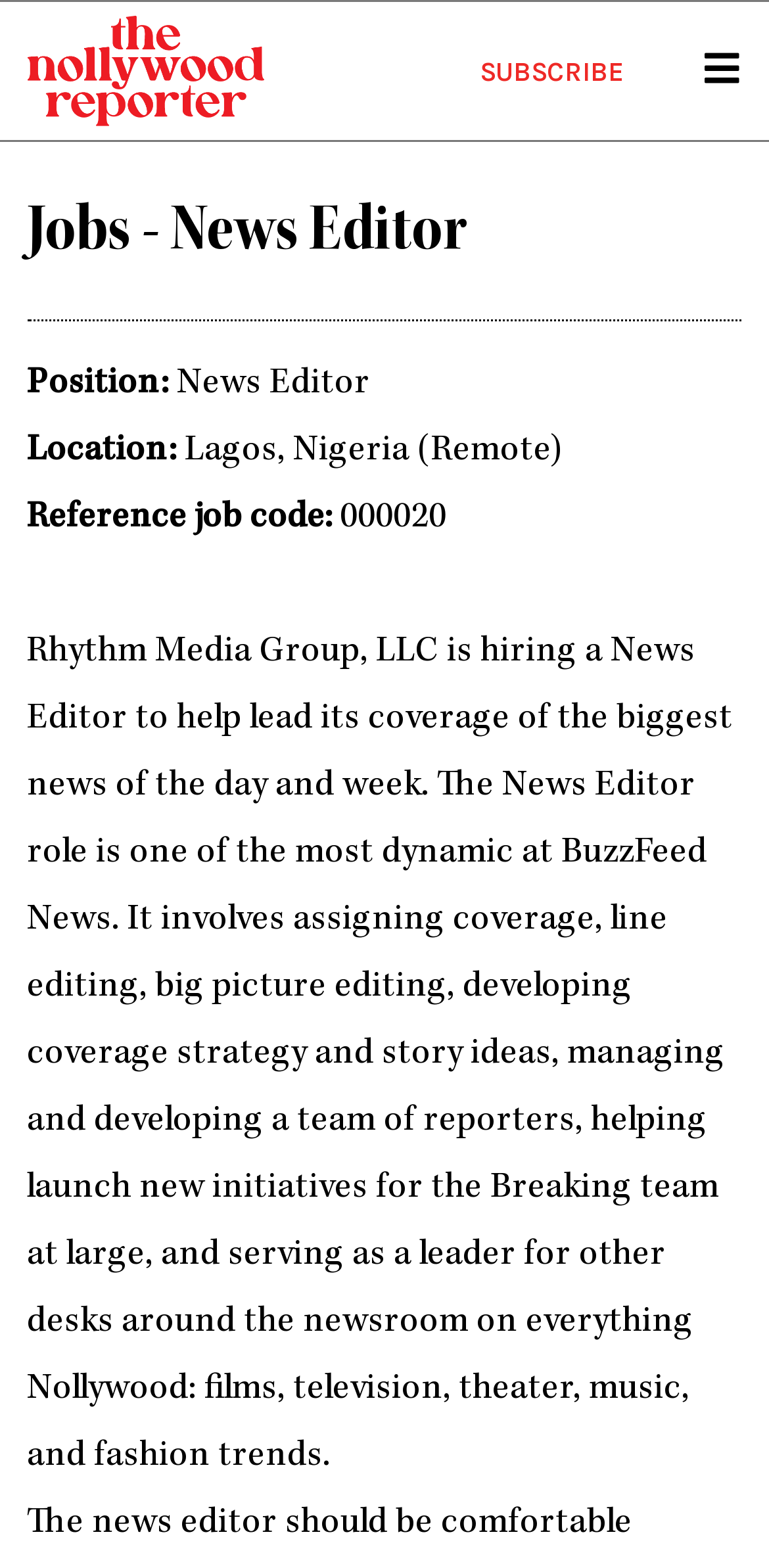Where is the job location?
Use the image to answer the question with a single word or phrase.

Lagos, Nigeria (Remote)